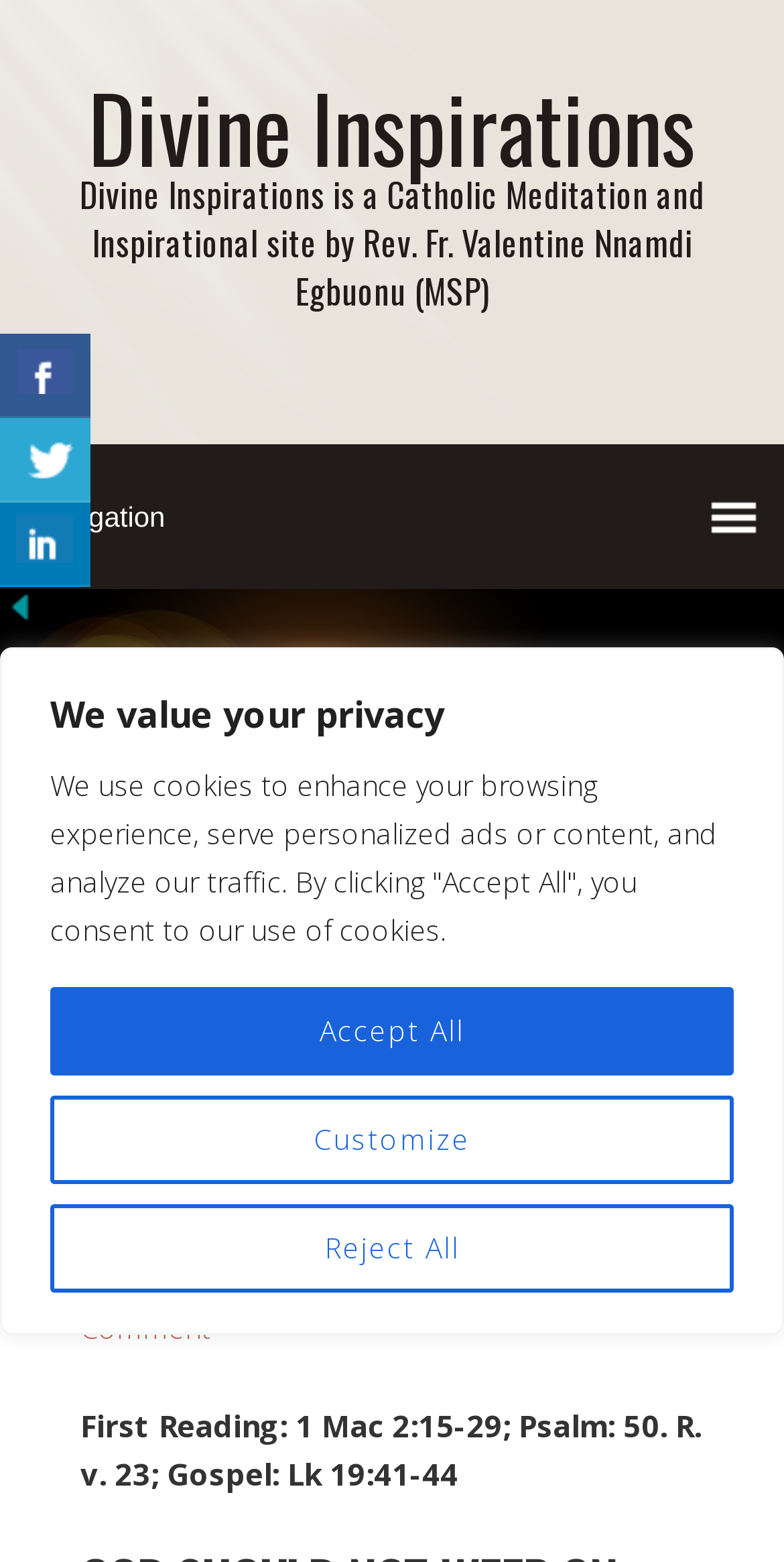Could you provide the bounding box coordinates for the portion of the screen to click to complete this instruction: "Read the First Reading"?

[0.103, 0.899, 0.895, 0.956]